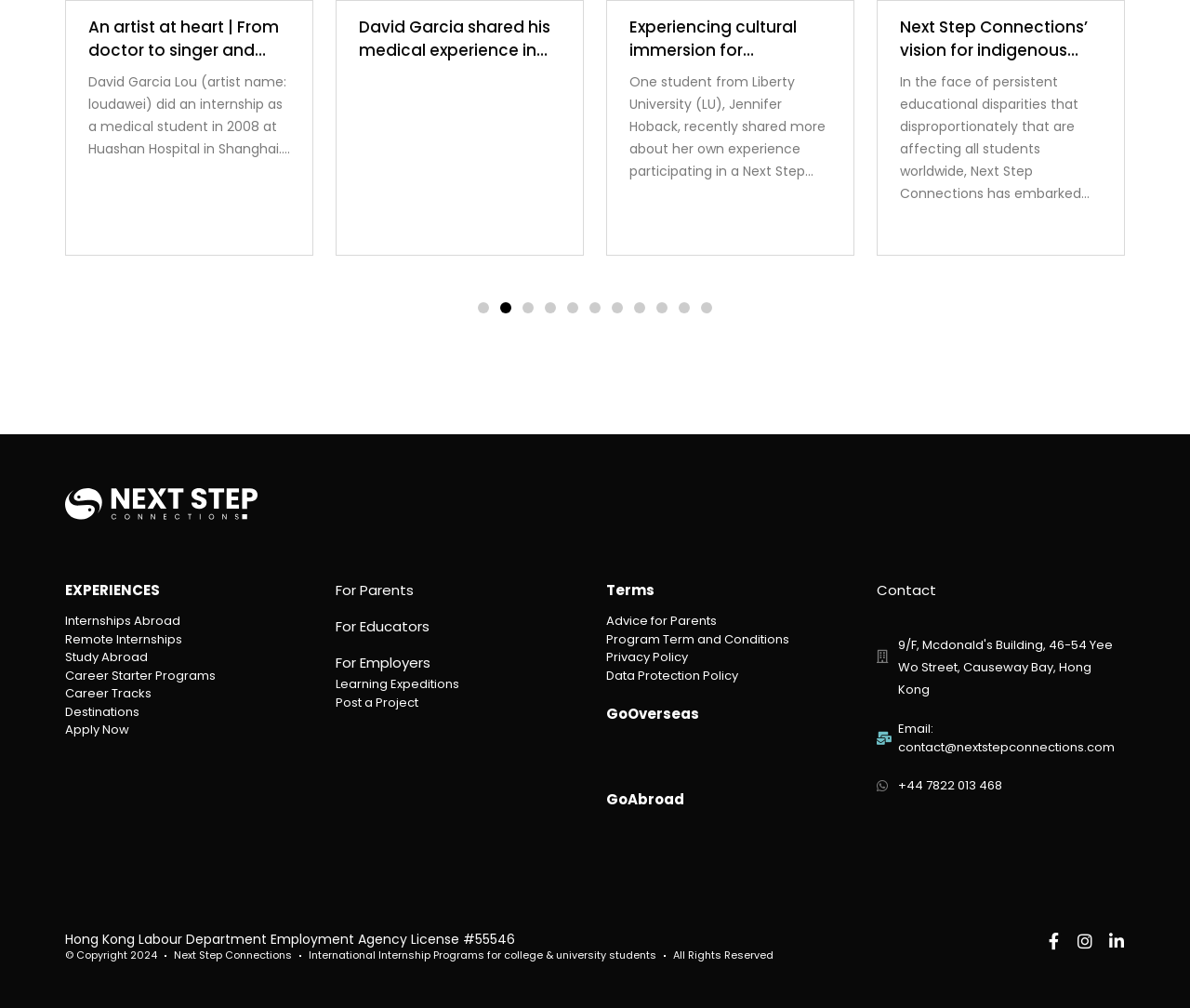Find the bounding box coordinates of the area that needs to be clicked in order to achieve the following instruction: "Follow on Facebook". The coordinates should be specified as four float numbers between 0 and 1, i.e., [left, top, right, bottom].

[0.878, 0.926, 0.892, 0.942]